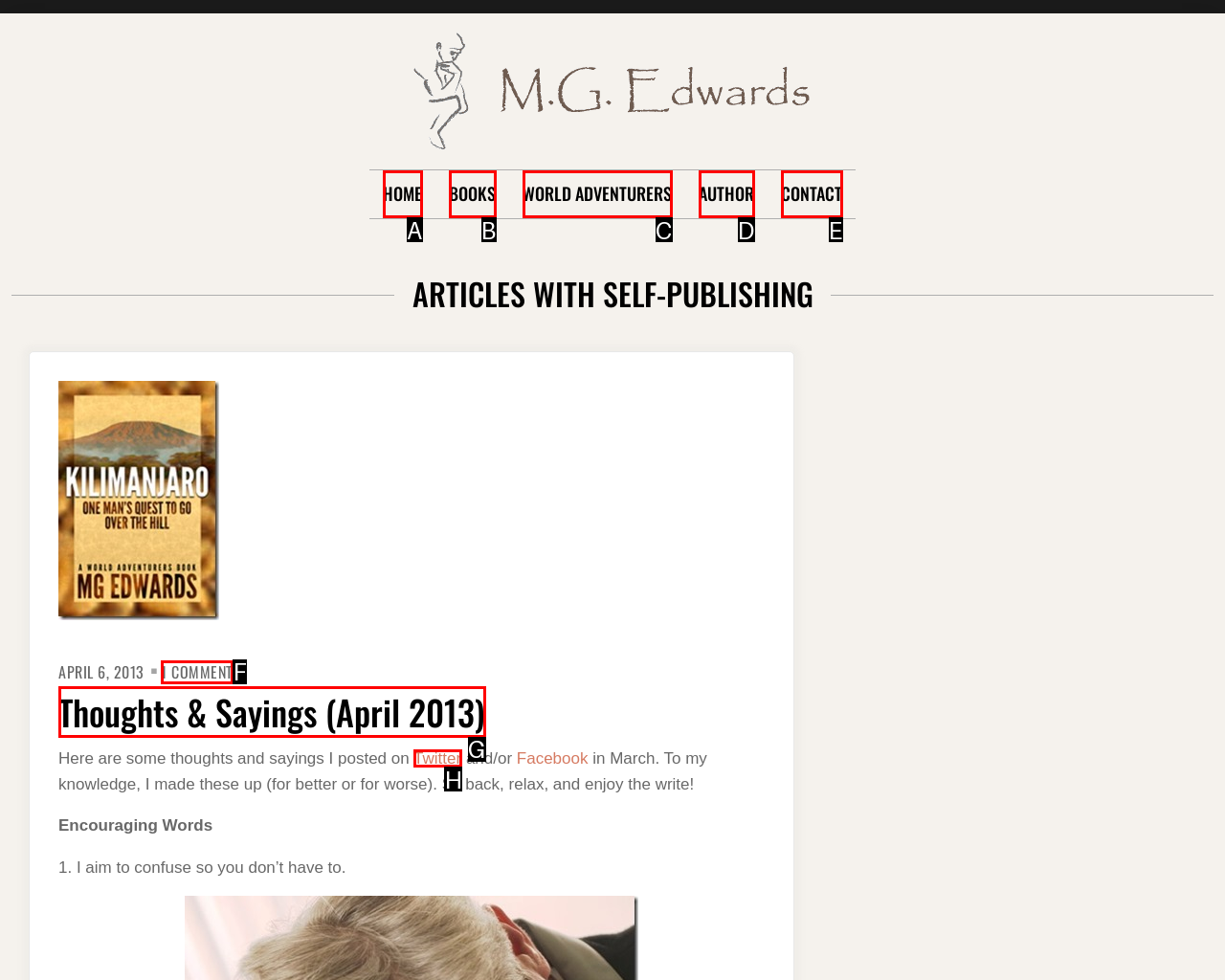Identify the correct choice to execute this task: Visit the Twitter page
Respond with the letter corresponding to the right option from the available choices.

H